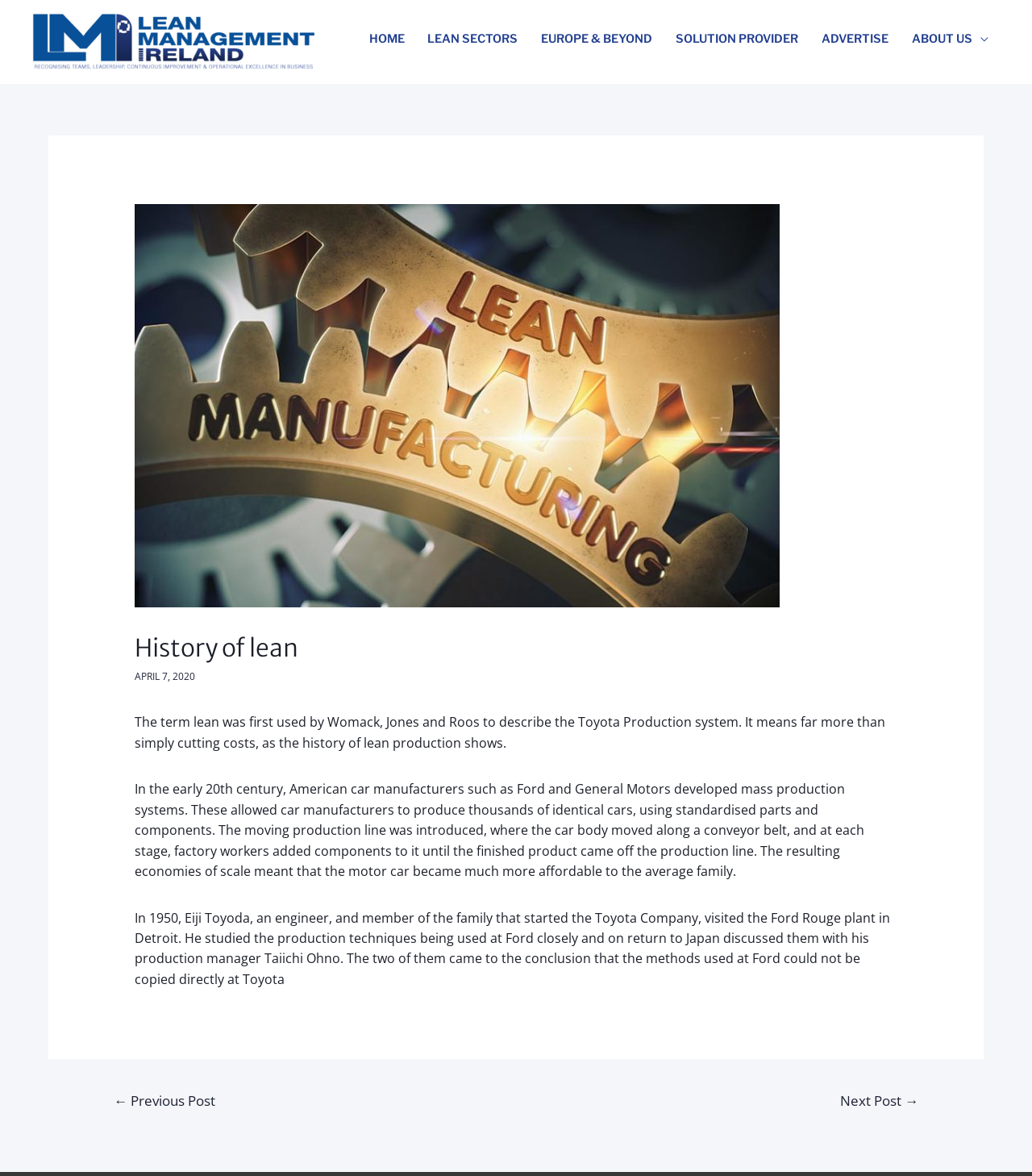What is the term used to describe the Toyota Production system?
Craft a detailed and extensive response to the question.

The question is asking about the term used to describe the Toyota Production system. According to the webpage, the term 'lean' was first used by Womack, Jones, and Roos to describe the Toyota Production system. This information can be found in the article section of the webpage, specifically in the first paragraph.